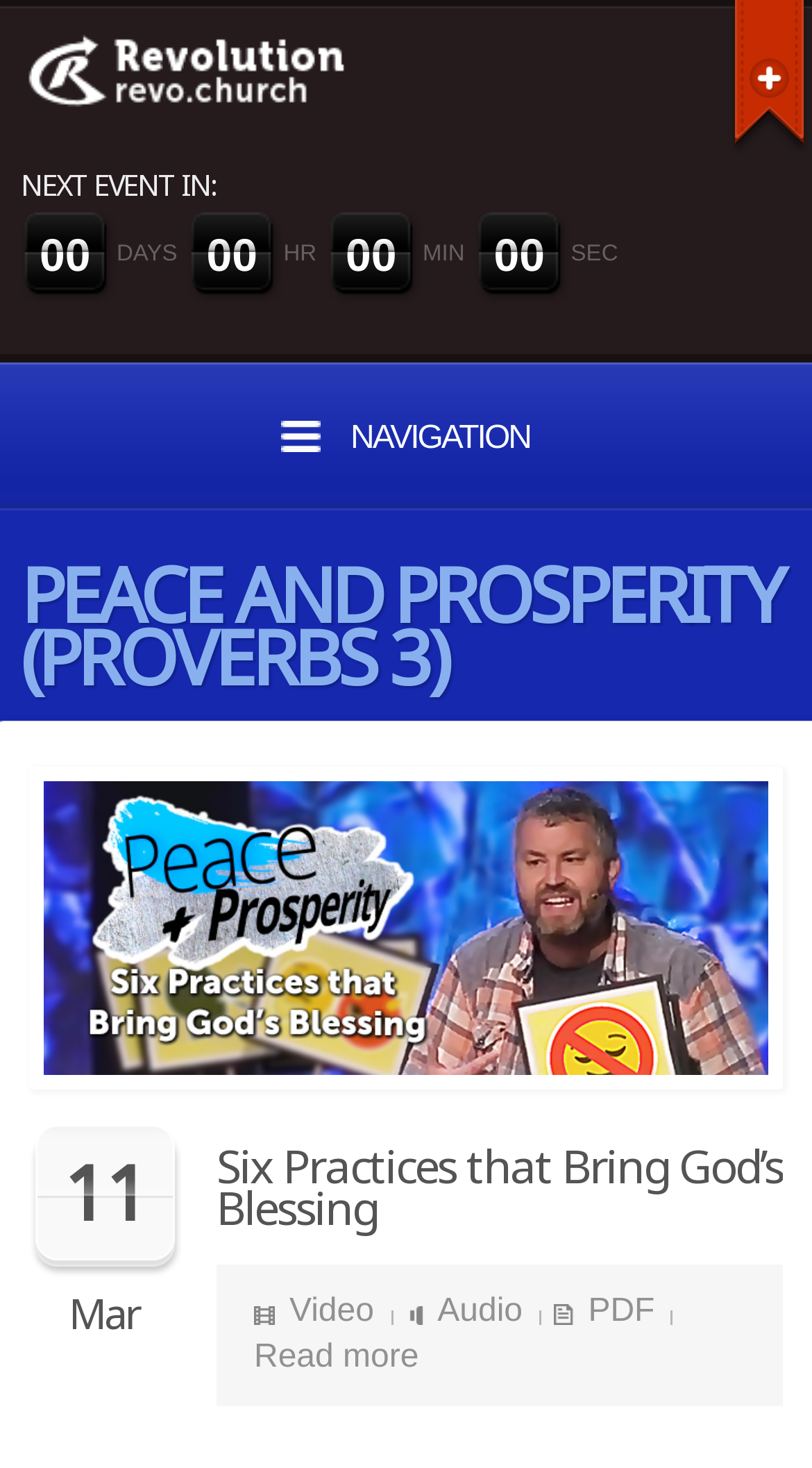How many formats are available for the sermon?
Using the visual information, respond with a single word or phrase.

4